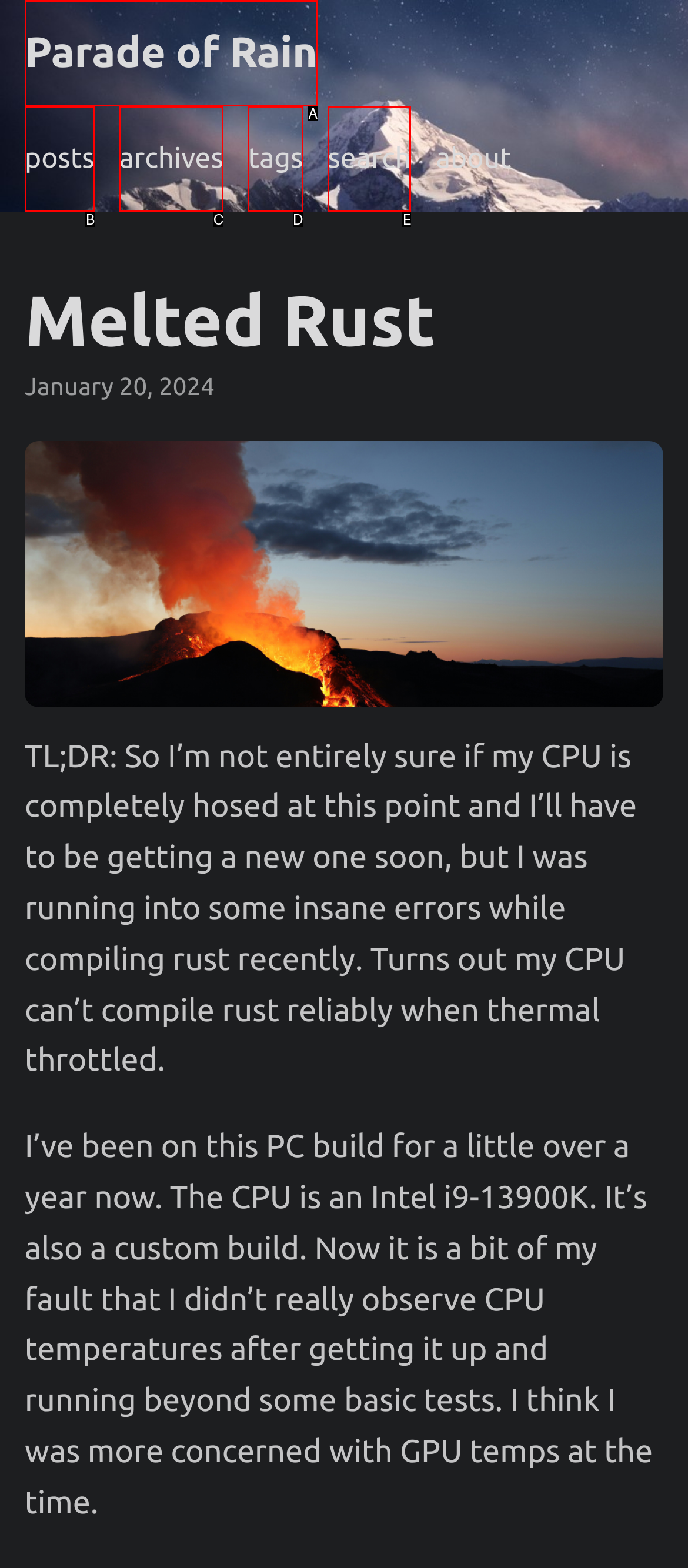Determine which UI element matches this description: Parade of Rain
Reply with the appropriate option's letter.

A